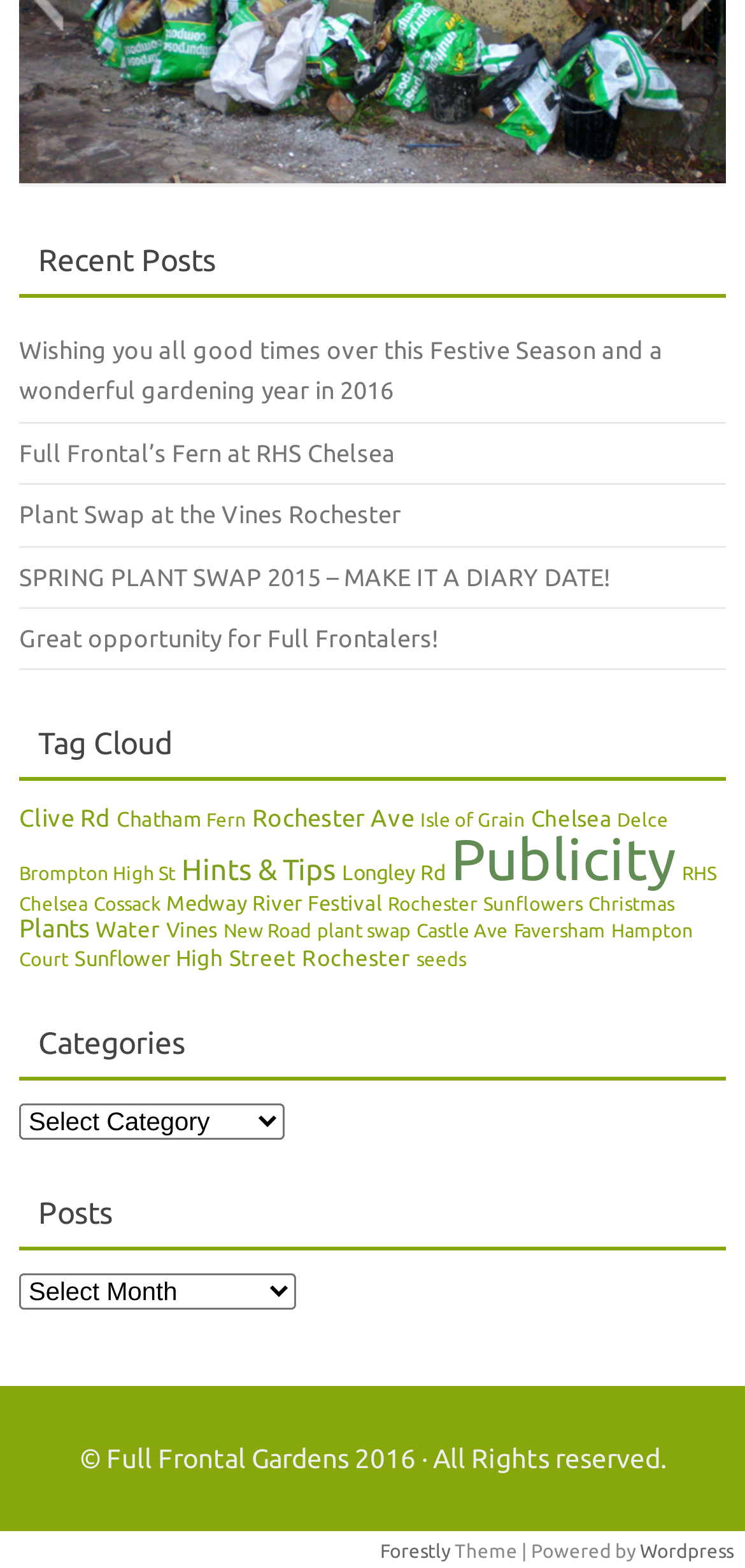Show the bounding box coordinates of the region that should be clicked to follow the instruction: "Select an option from the 'Categories' dropdown."

[0.026, 0.704, 0.382, 0.727]